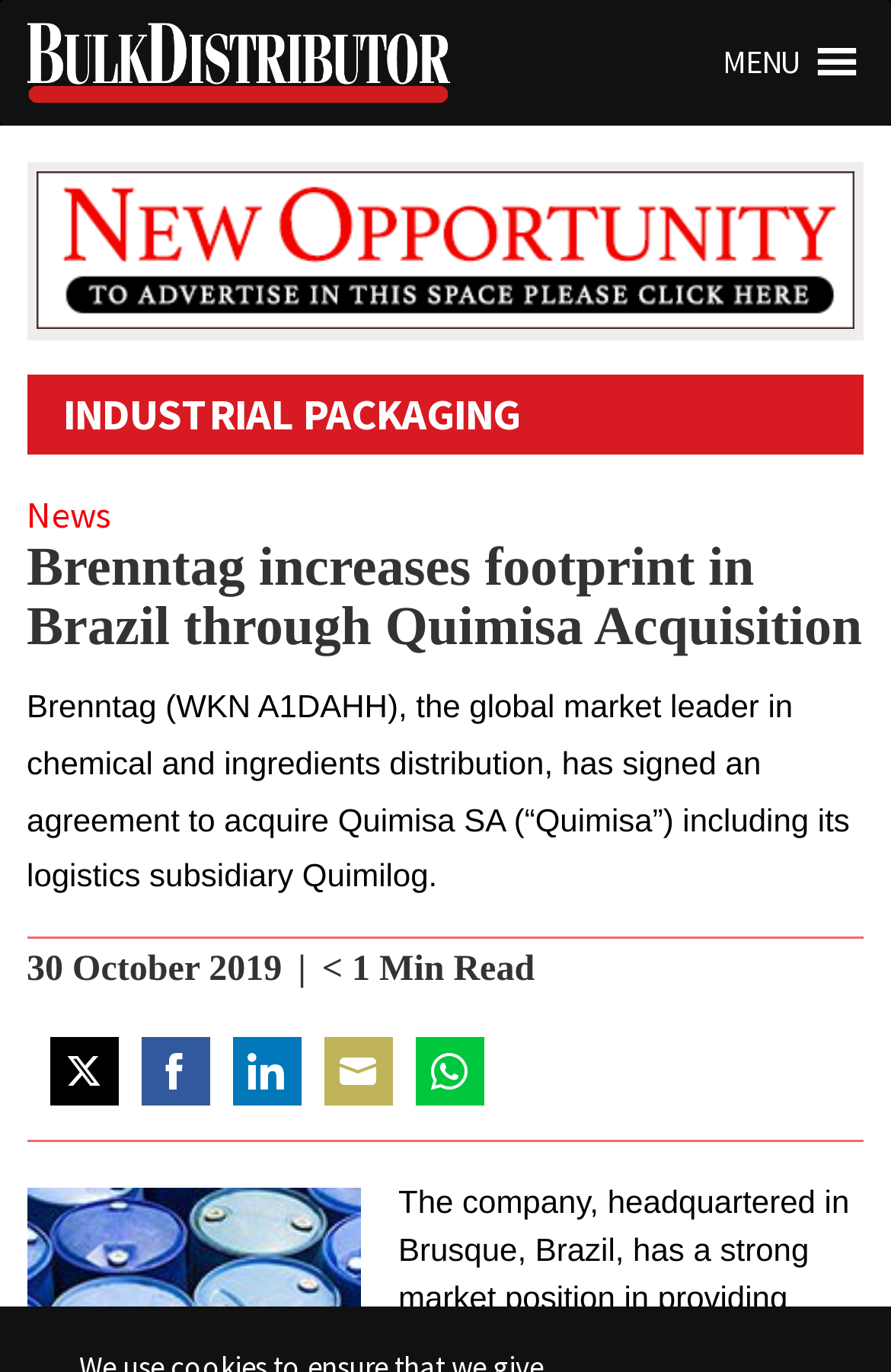Give a one-word or short phrase answer to this question: 
What is Brenntag's business?

Chemical and ingredients distribution